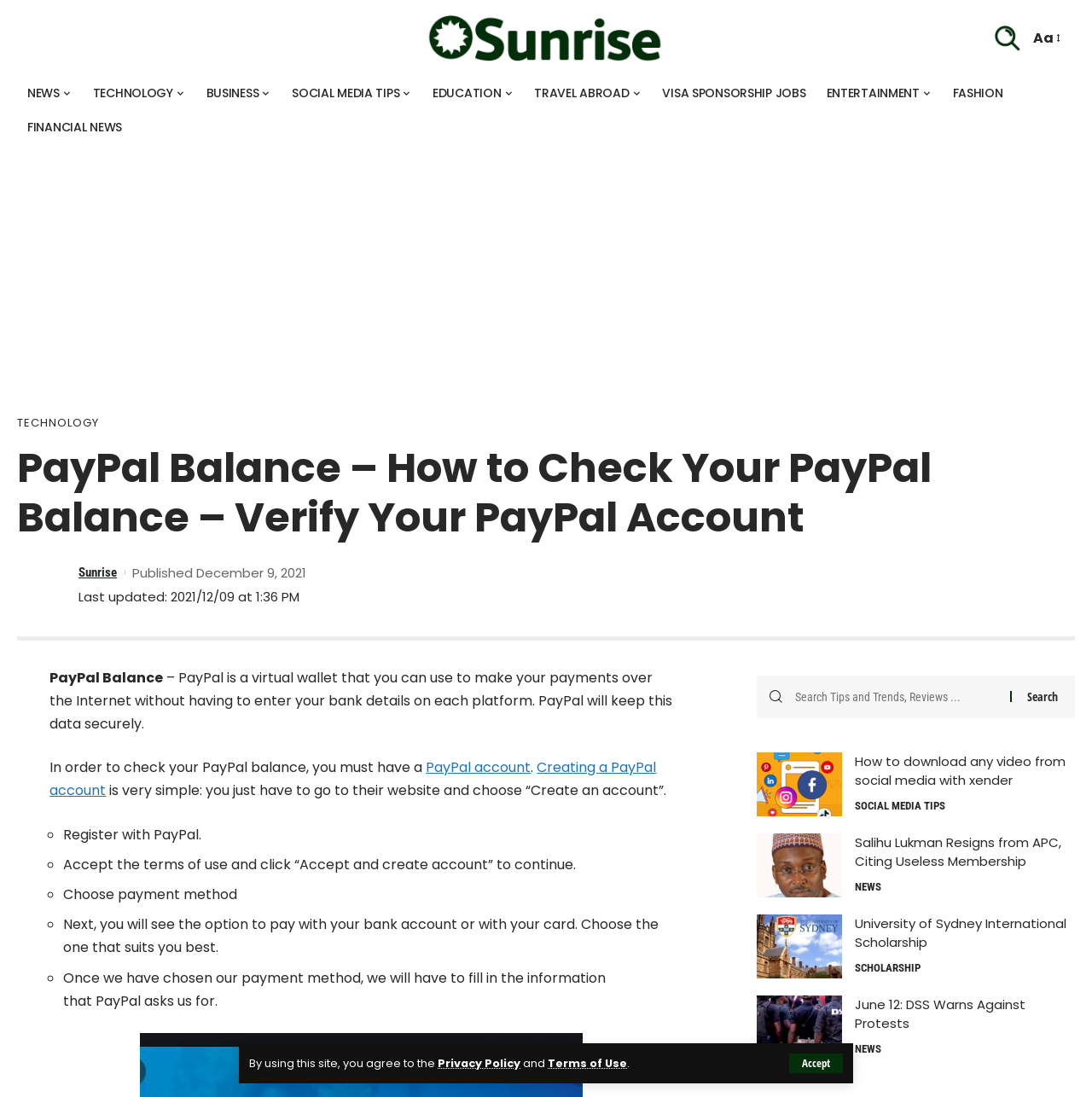Pinpoint the bounding box coordinates of the clickable area necessary to execute the following instruction: "Search for something". The coordinates should be given as four float numbers between 0 and 1, namely [left, top, right, bottom].

[0.716, 0.607, 0.925, 0.646]